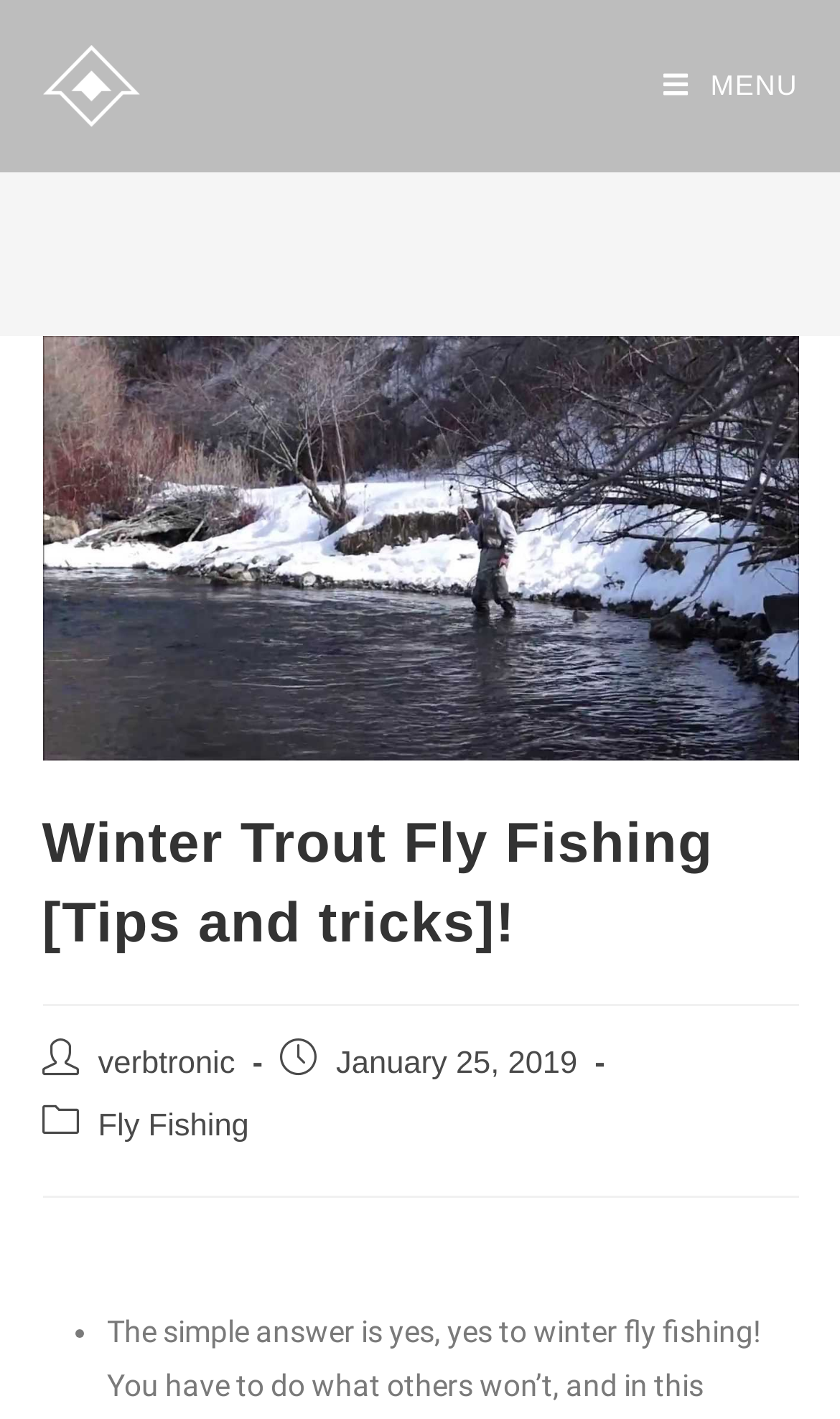What is the date of the article?
Use the image to give a comprehensive and detailed response to the question.

The date of the article can be found in the StaticText element with the text 'January 25, 2019' below the header section of the webpage.